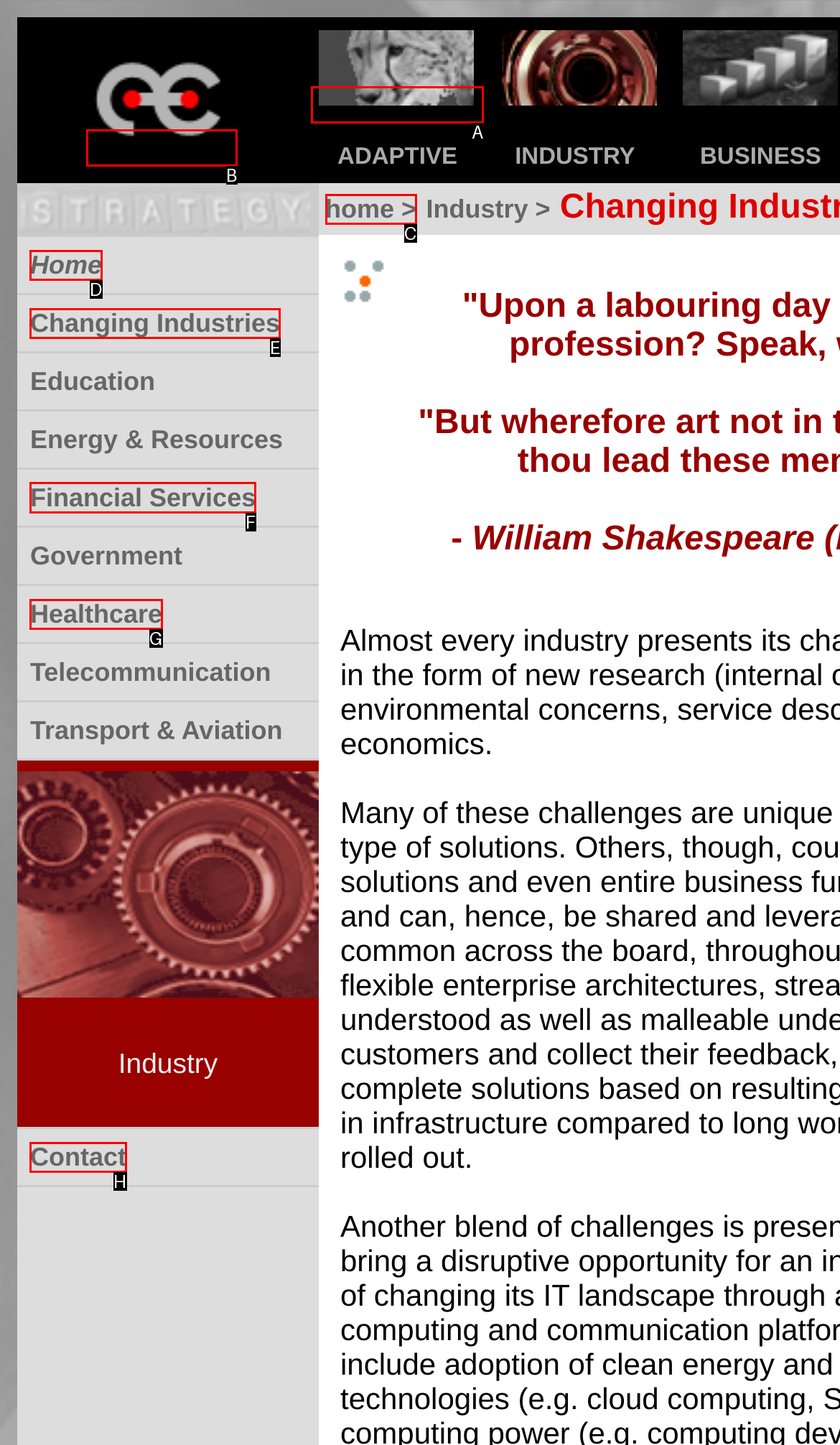Find the option that matches this description: Changing Industries
Provide the matching option's letter directly.

E